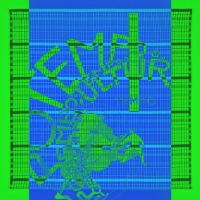What is the focus of the exhibition 'Avant-garde and Accessible: Bauhaus Women'?
Please elaborate on the answer to the question with detailed information.

The exhibition 'Avant-garde and Accessible: Bauhaus Women' highlights the often-overlooked contributions of women in the Bauhaus movement, emphasizing their innovative practices in various fields, including textile art.